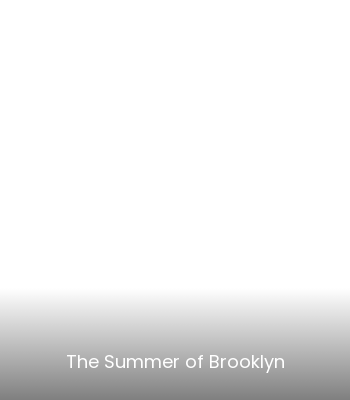What type of atmosphere does the image convey?
Based on the image, answer the question with a single word or brief phrase.

Vibrant and lively